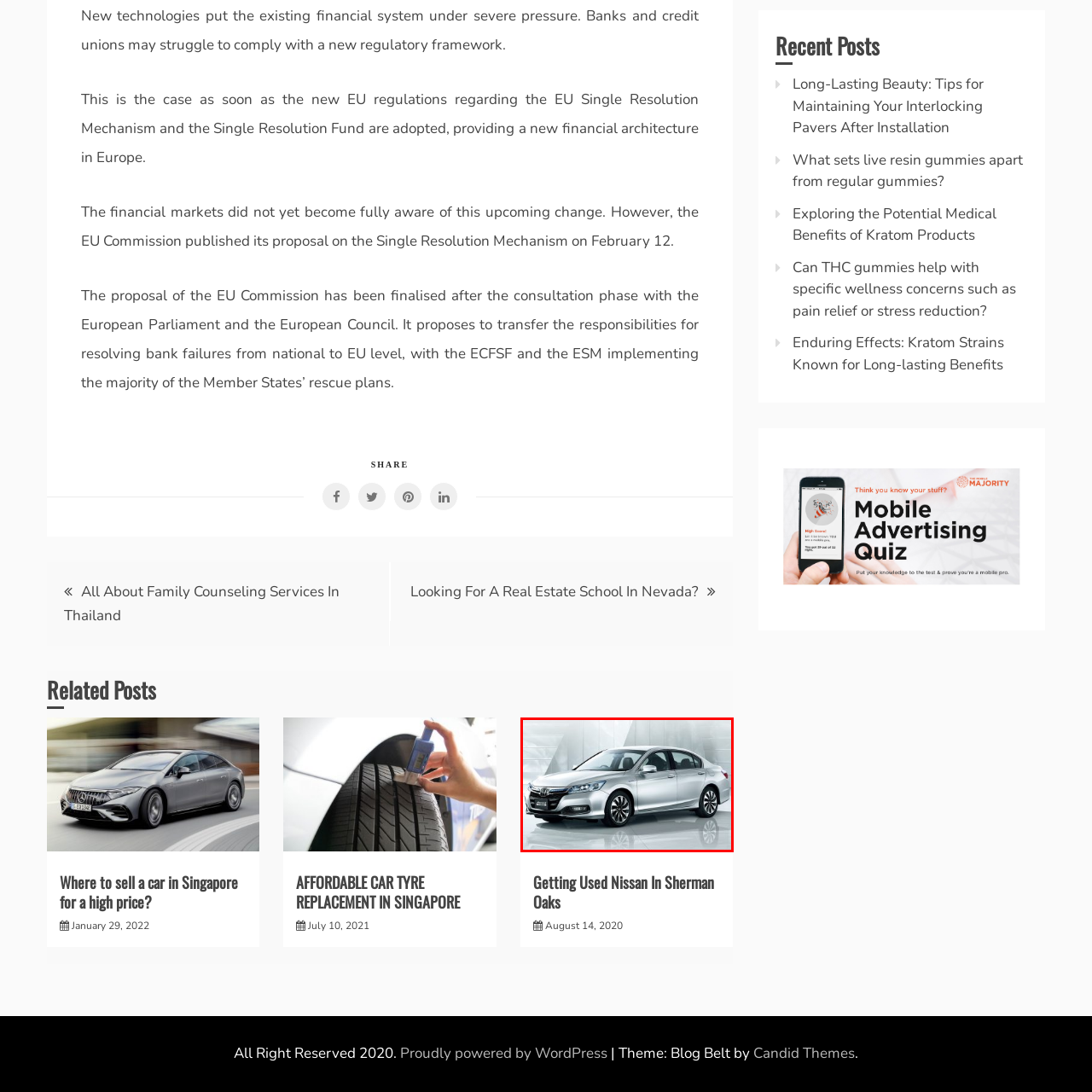Check the image highlighted by the red rectangle and provide a single word or phrase for the question:
What is the purpose of the accompanying link?

To suggest deals on used cars